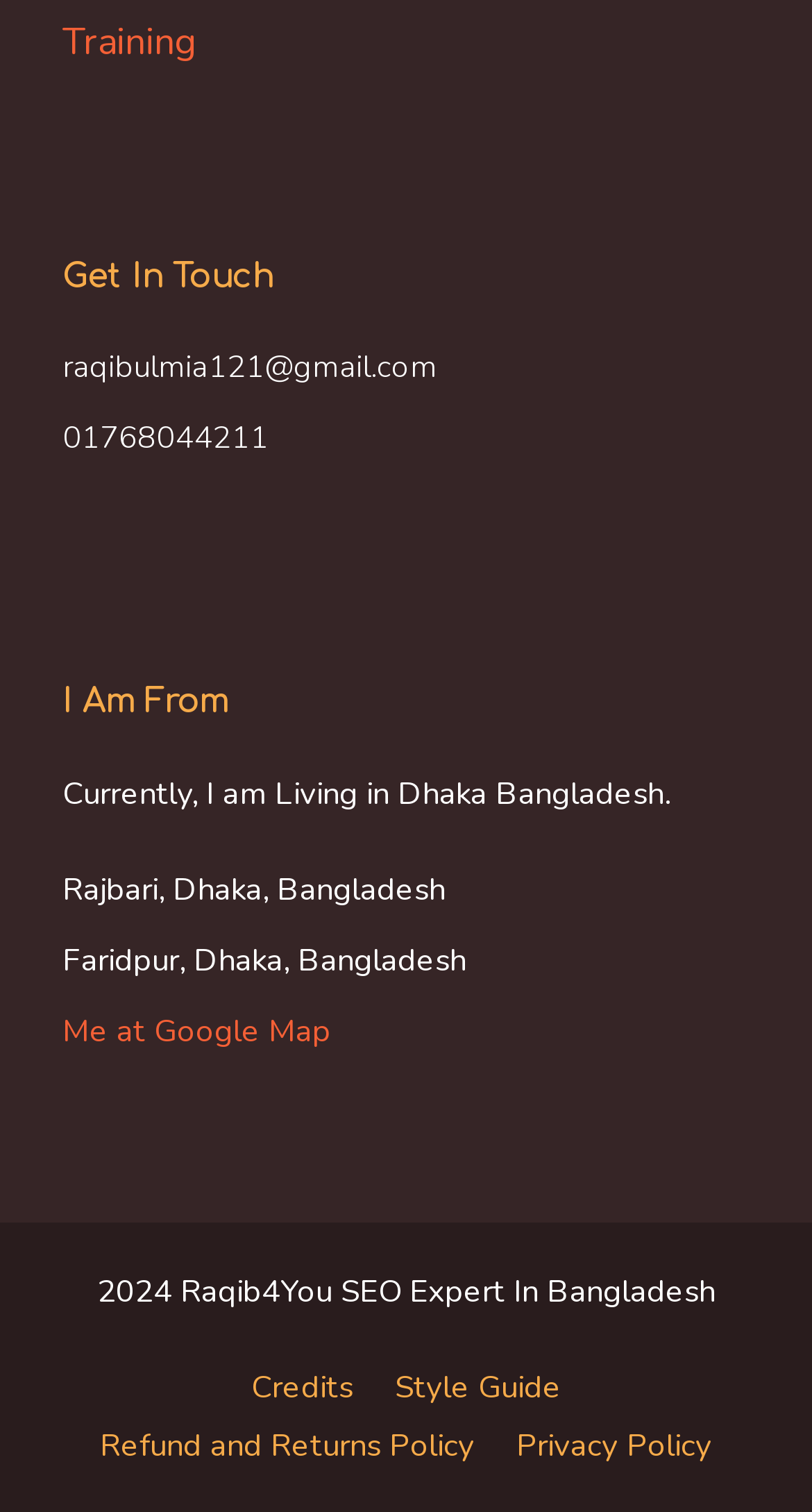Given the element description: "Training", predict the bounding box coordinates of the UI element it refers to, using four float numbers between 0 and 1, i.e., [left, top, right, bottom].

[0.077, 0.011, 0.244, 0.044]